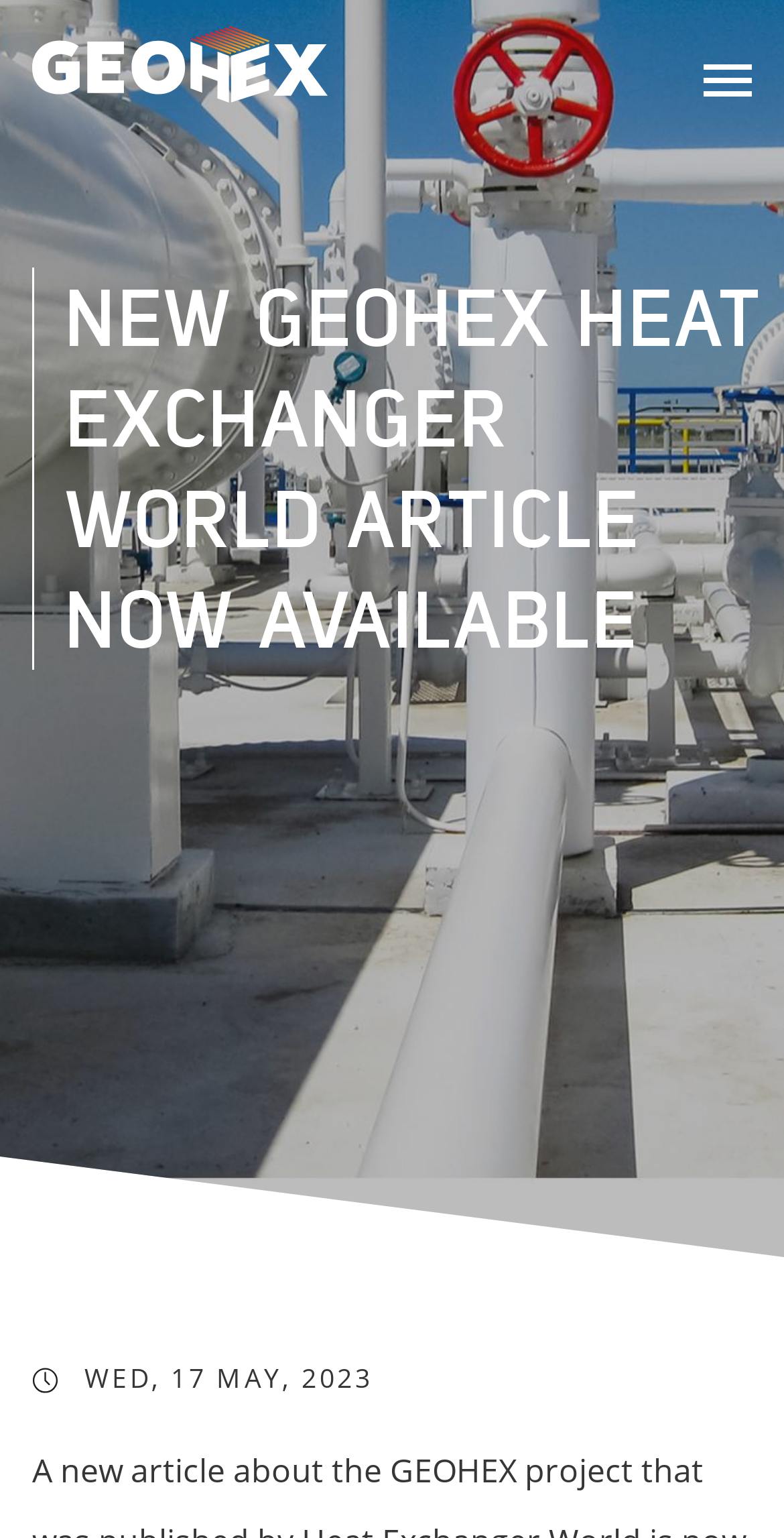Give a concise answer of one word or phrase to the question: 
Is there a link on the webpage?

Yes